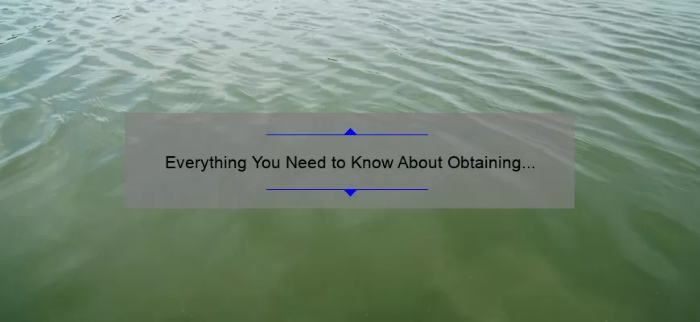Generate an elaborate description of what you see in the image.

The image features a serene view of water, showcasing gentle ripples that reflect a calming natural environment. Overlaid on this tranquil background is the text "Everything You Need to Know About Obtaining..." which suggests that the image is part of a topic focused on providing comprehensive information. This aligns with the broader theme of fishing licenses in Texas, inviting viewers to explore the essential details related to fishing regulations and requirements in the state. The visual and textual elements together create an engaging introduction to the subject matter, appealing to both novice and experienced anglers looking to understand the necessary steps for obtaining a fishing license.